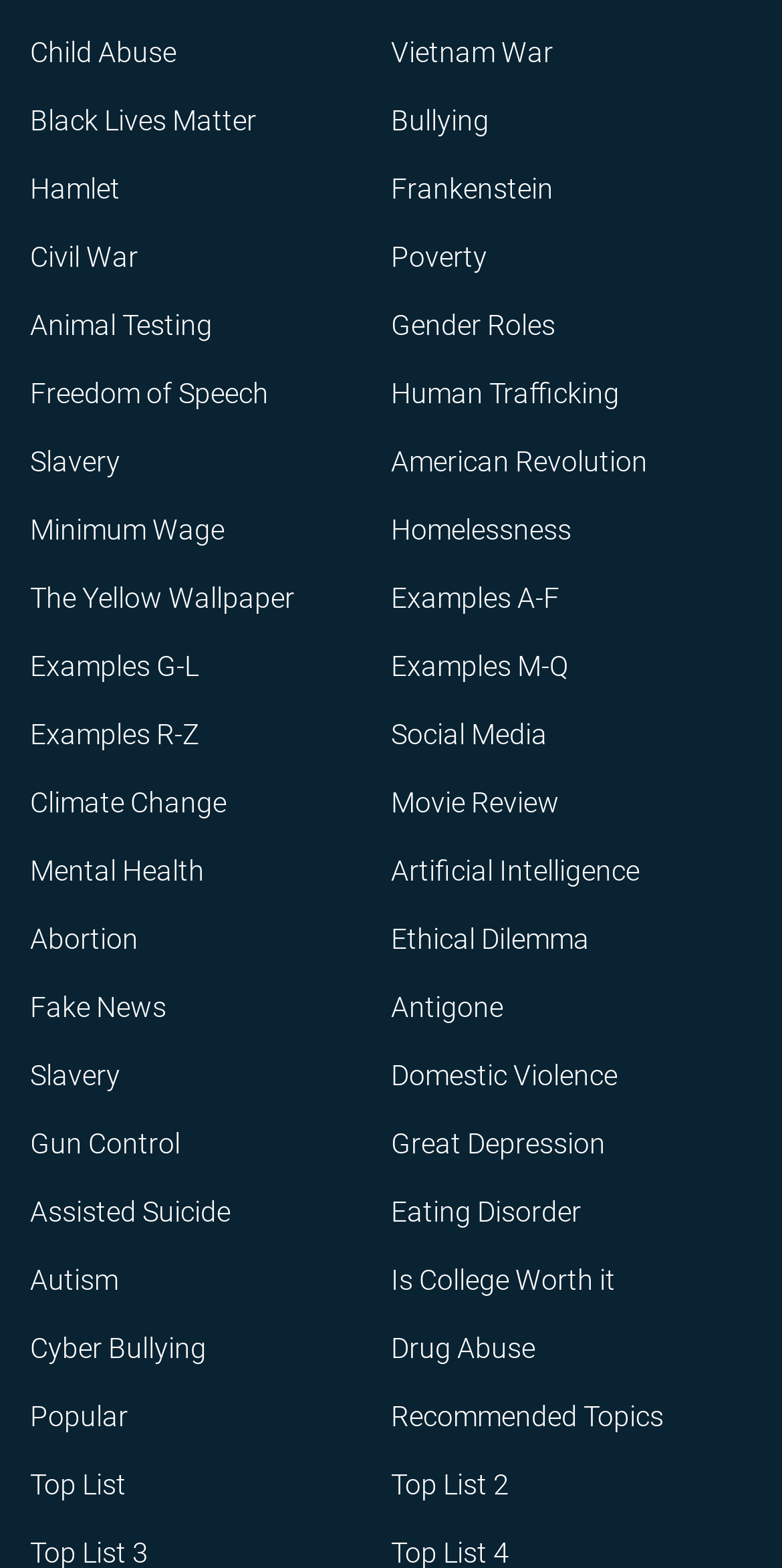Identify the bounding box coordinates of the section that should be clicked to achieve the task described: "Contact us via email".

None